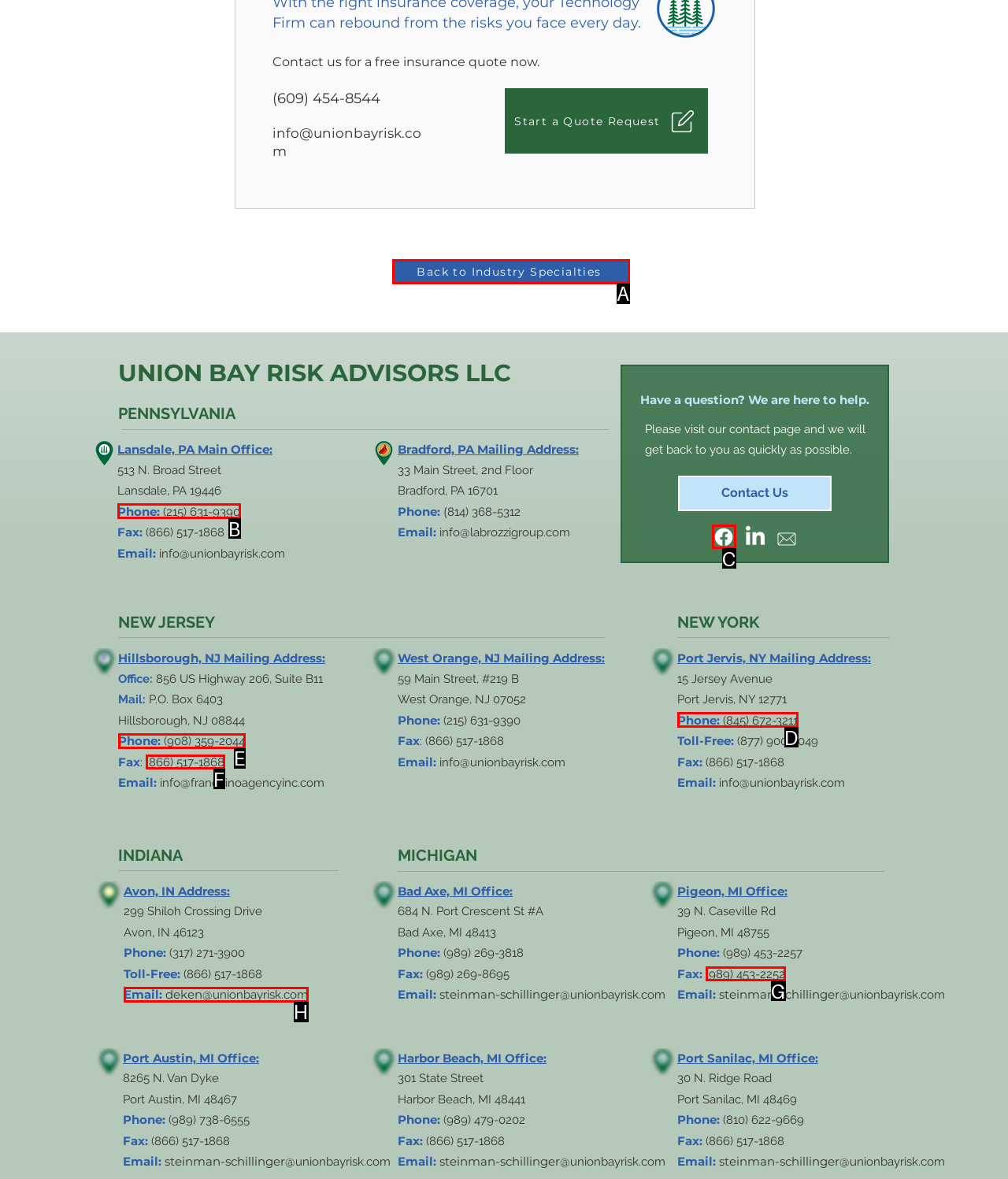Assess the description: Phone: (845) 672-3211 and select the option that matches. Provide the letter of the chosen option directly from the given choices.

D